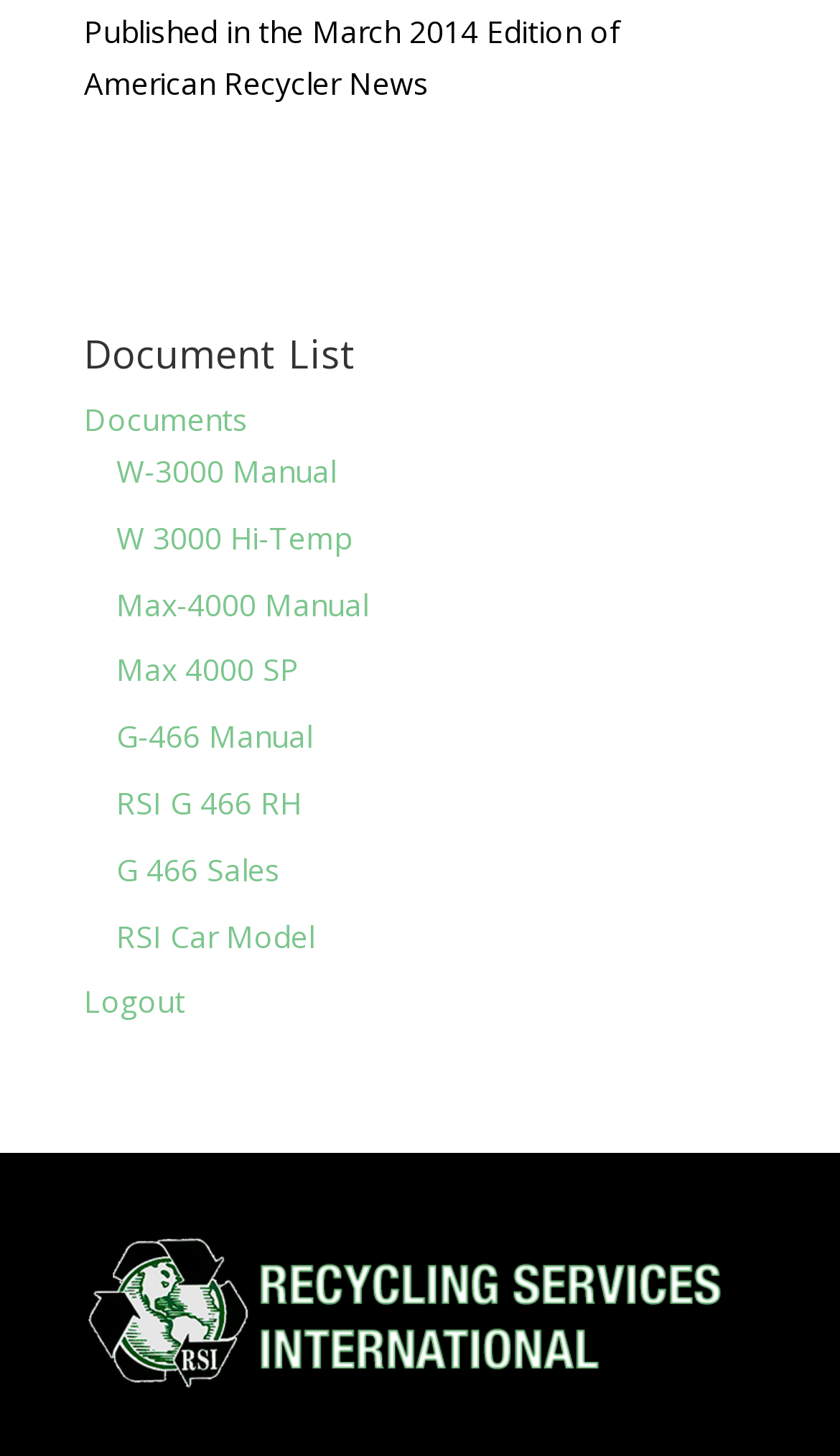Determine the bounding box coordinates for the area you should click to complete the following instruction: "Visit Recycling Services homepage".

[0.1, 0.936, 0.869, 0.964]